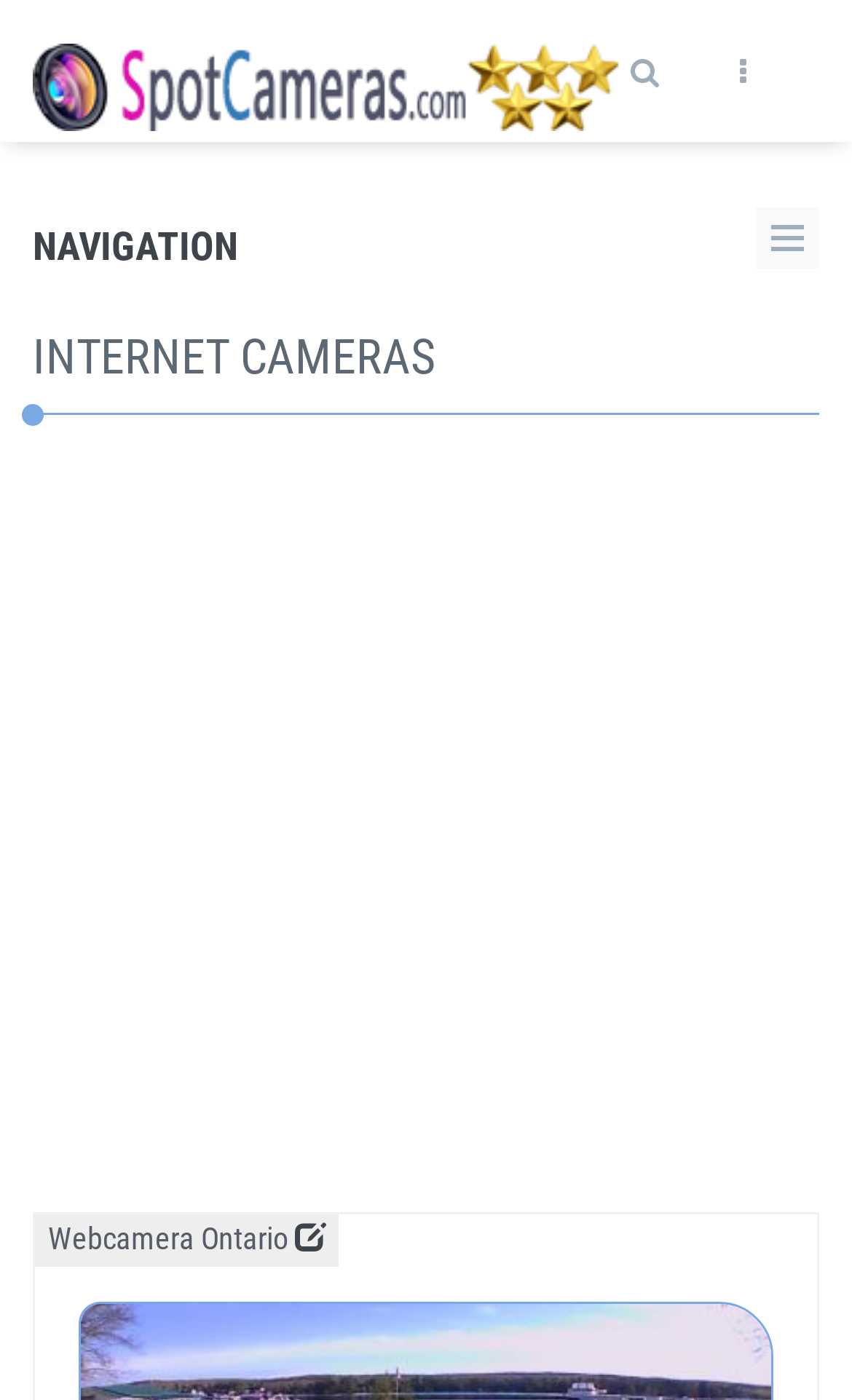What type of cameras are mentioned on the webpage?
Answer briefly with a single word or phrase based on the image.

SpotCameras